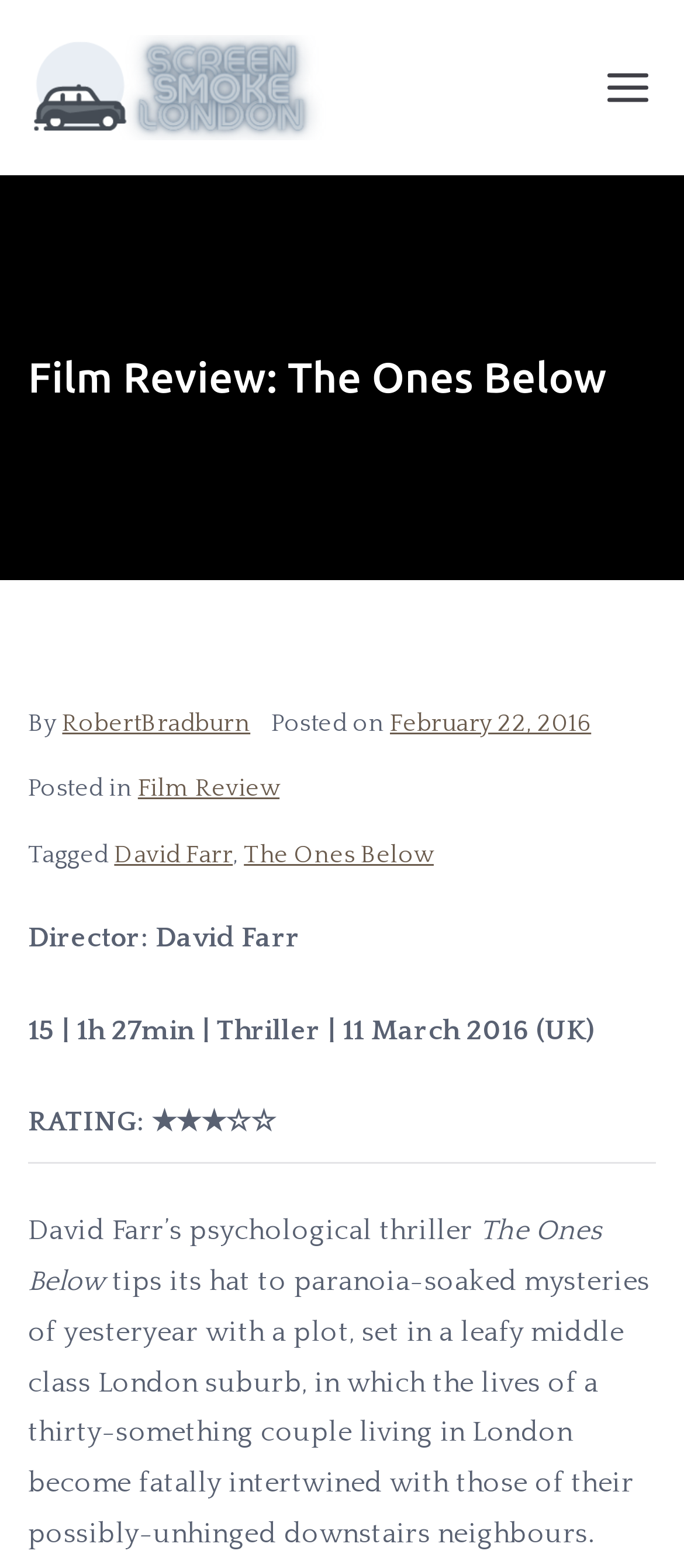Identify and provide the main heading of the webpage.

Film Review: The Ones Below